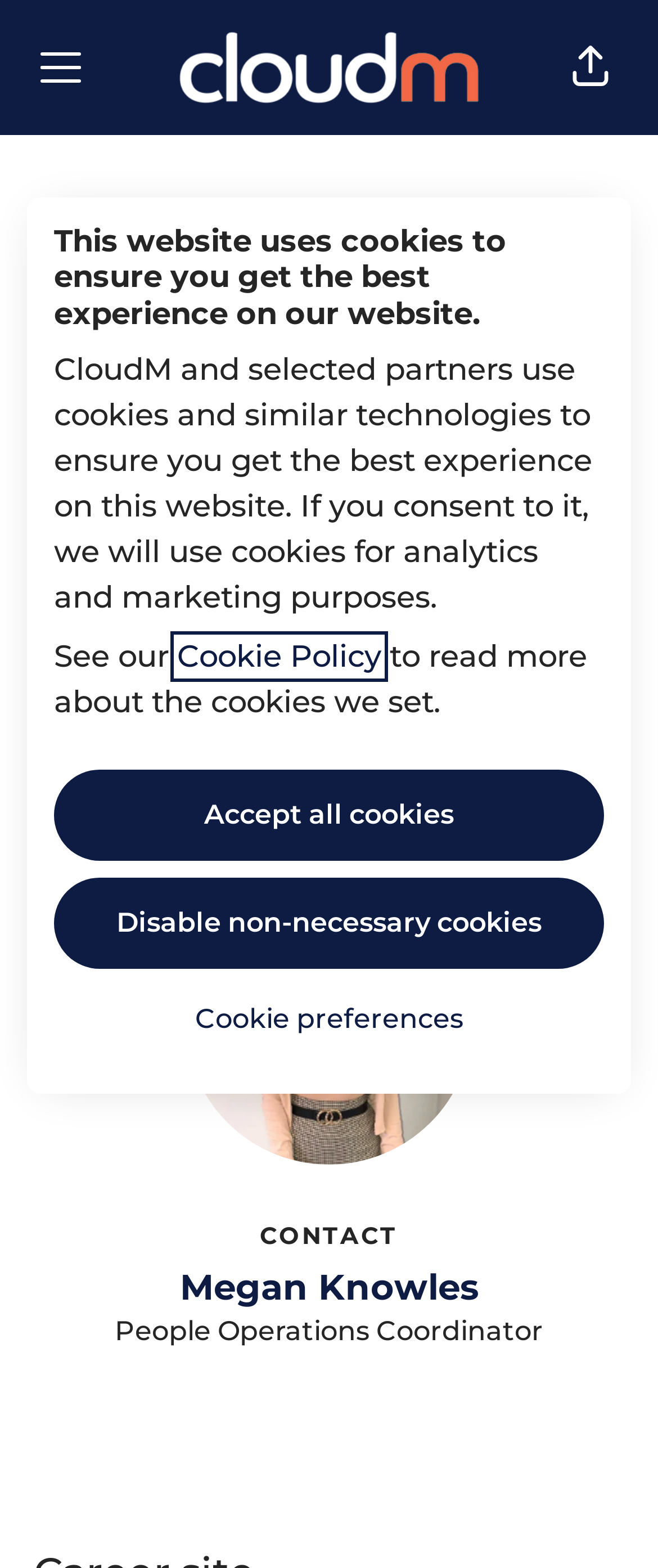Please determine the bounding box coordinates of the element to click in order to execute the following instruction: "Contact Megan Knowles". The coordinates should be four float numbers between 0 and 1, specified as [left, top, right, bottom].

[0.174, 0.804, 0.826, 0.838]